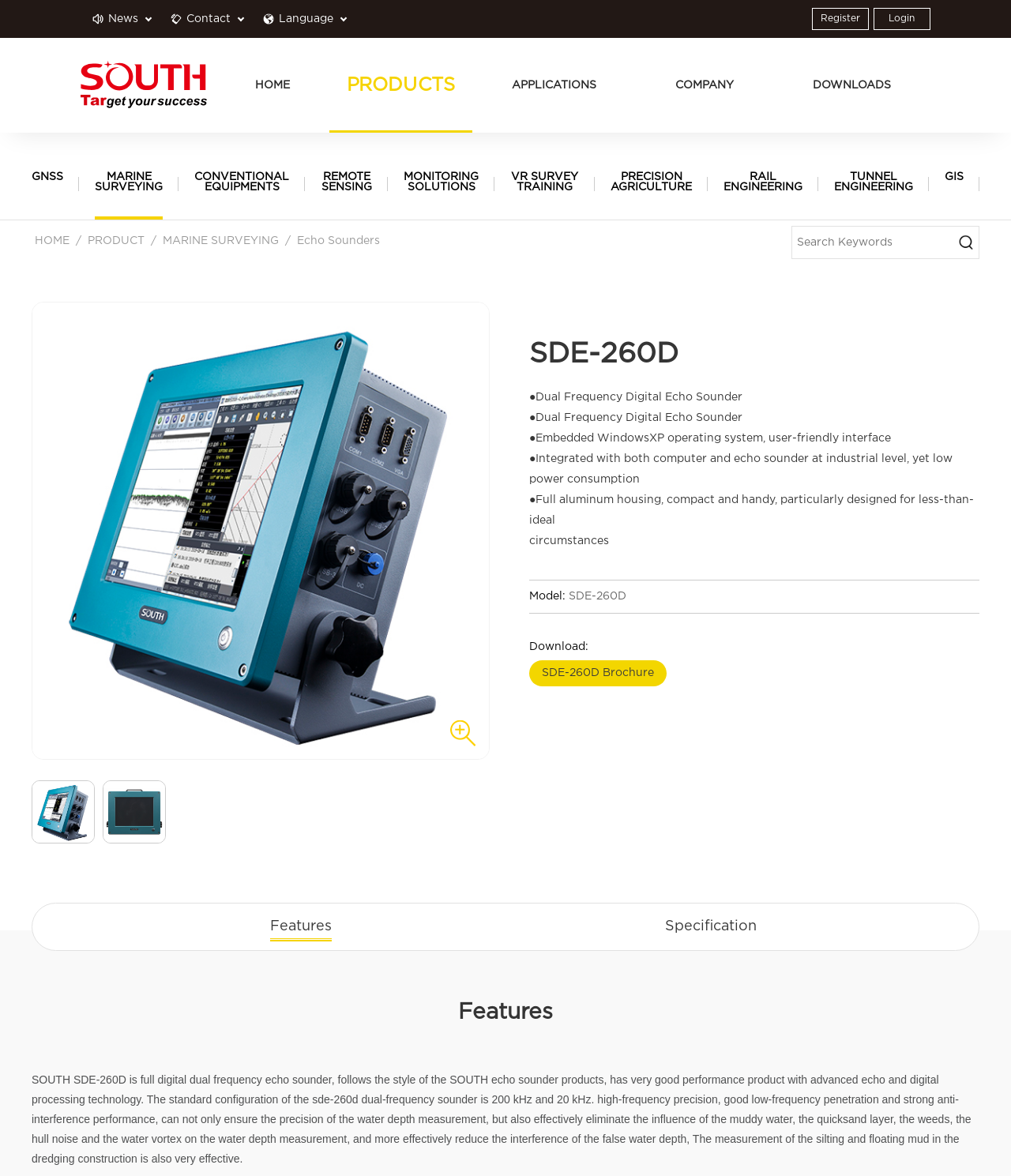Determine the bounding box coordinates of the UI element described by: "GIS".

[0.934, 0.146, 0.953, 0.187]